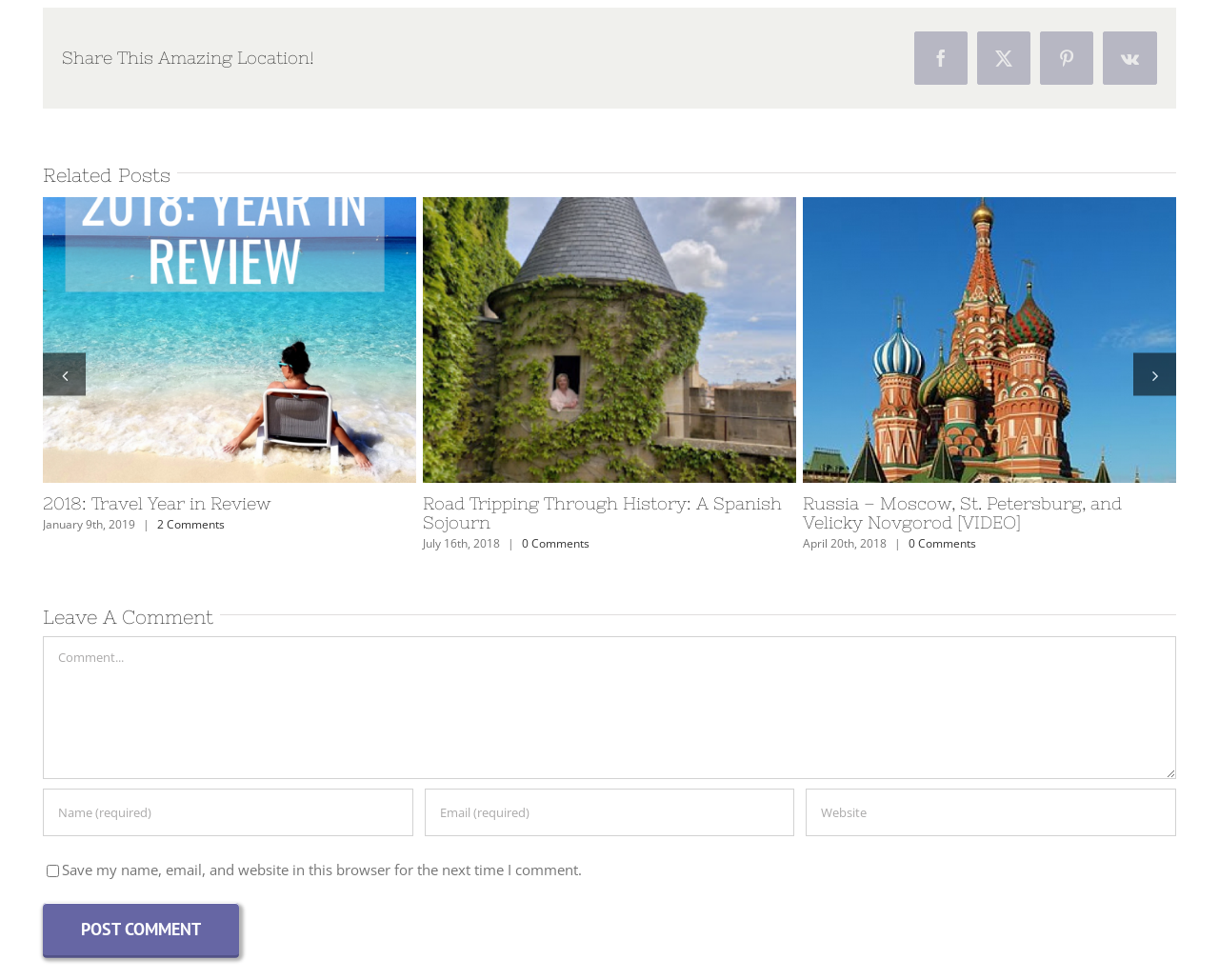What is the title of the first related post?
Please answer the question with as much detail as possible using the screenshot.

I found the title of the first related post by looking at the heading element inside the first group element, which is '2018: Travel Year in Review'.